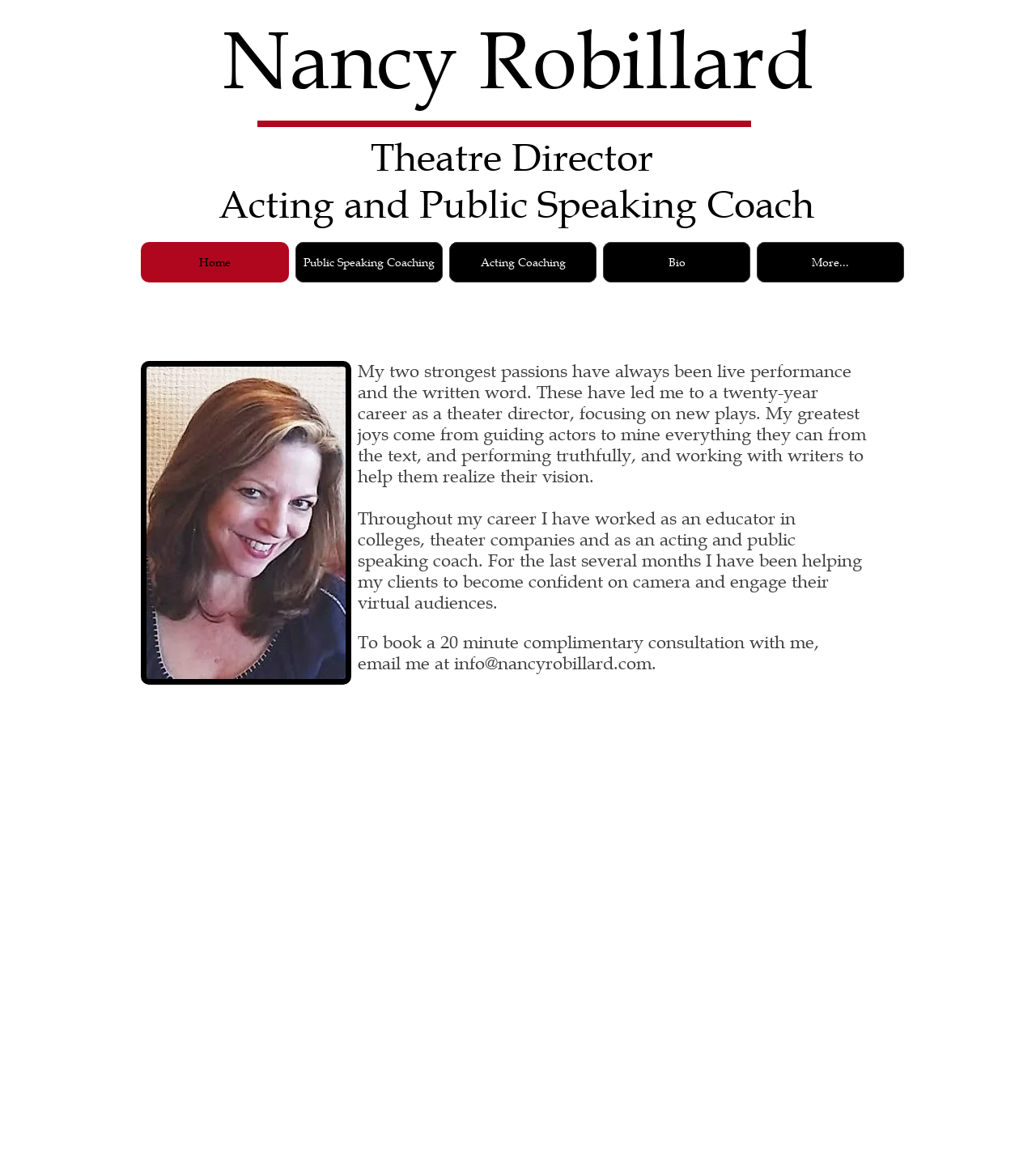What is Nancy Robillard's coaching expertise?
Look at the image and answer the question with a single word or phrase.

Acting and Public Speaking